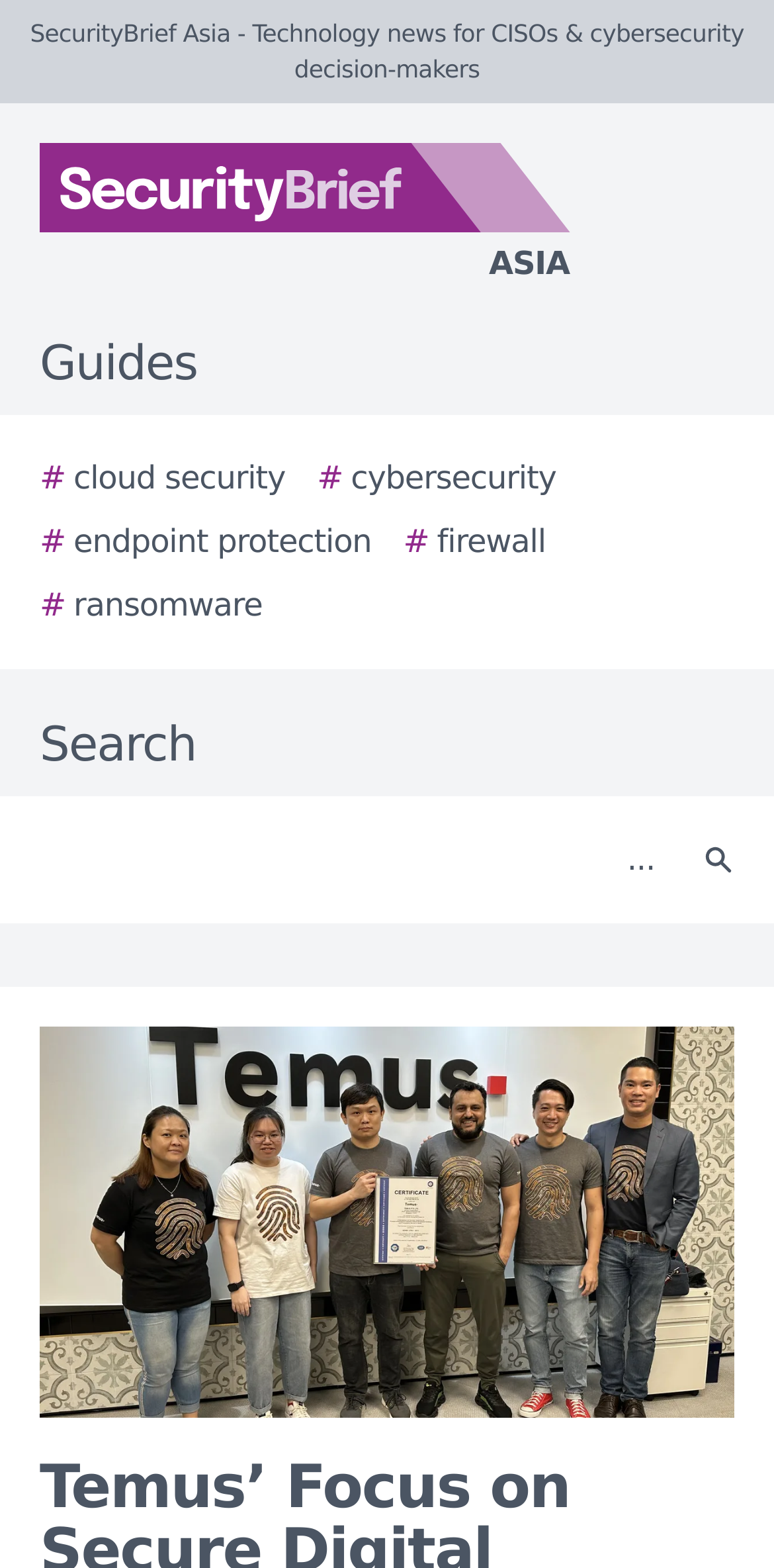Determine the bounding box coordinates for the area you should click to complete the following instruction: "Click on the Search button".

[0.877, 0.518, 0.979, 0.579]